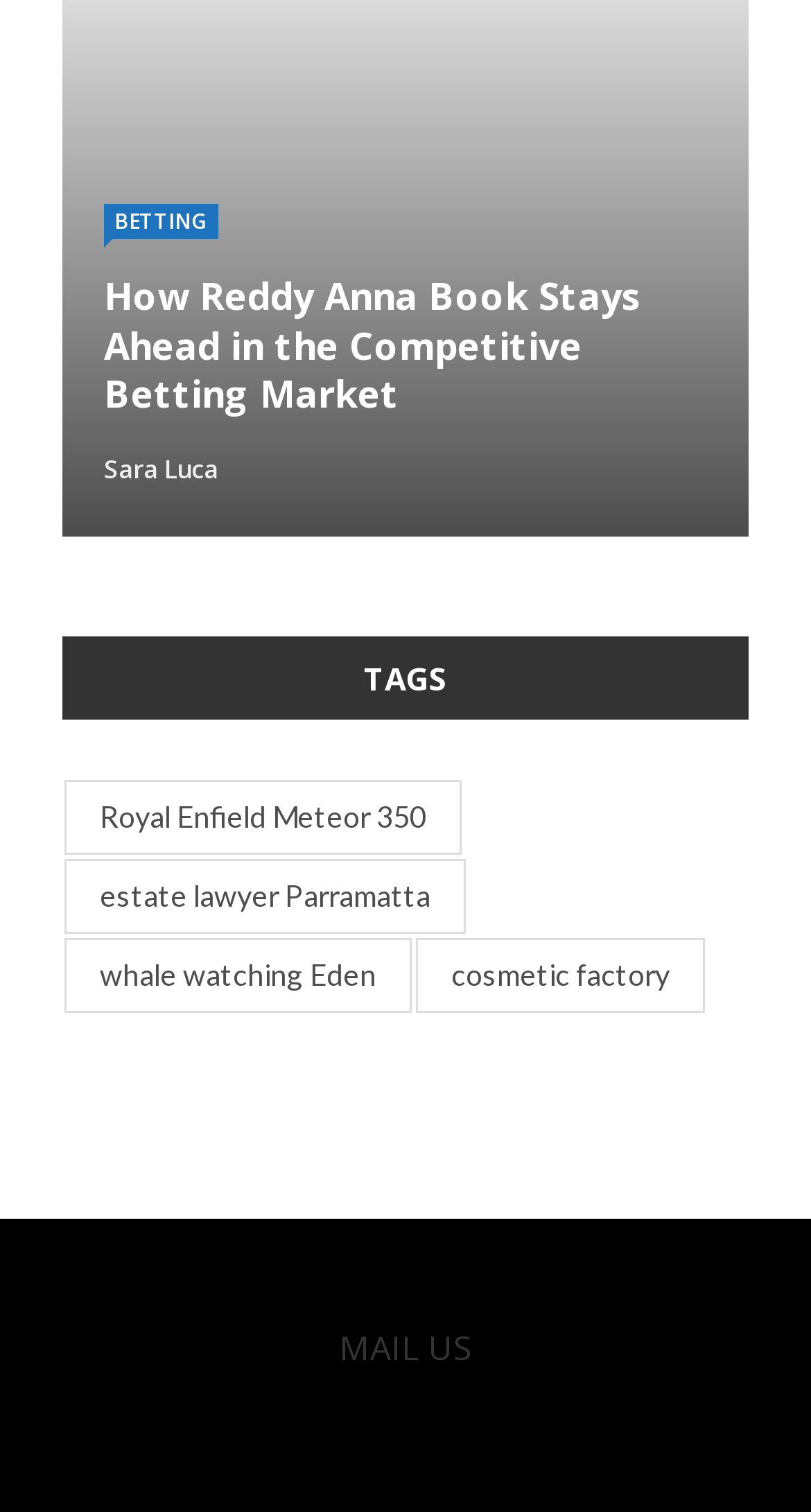What is the last link on the webpage?
Look at the image and respond with a single word or a short phrase.

MAIL US